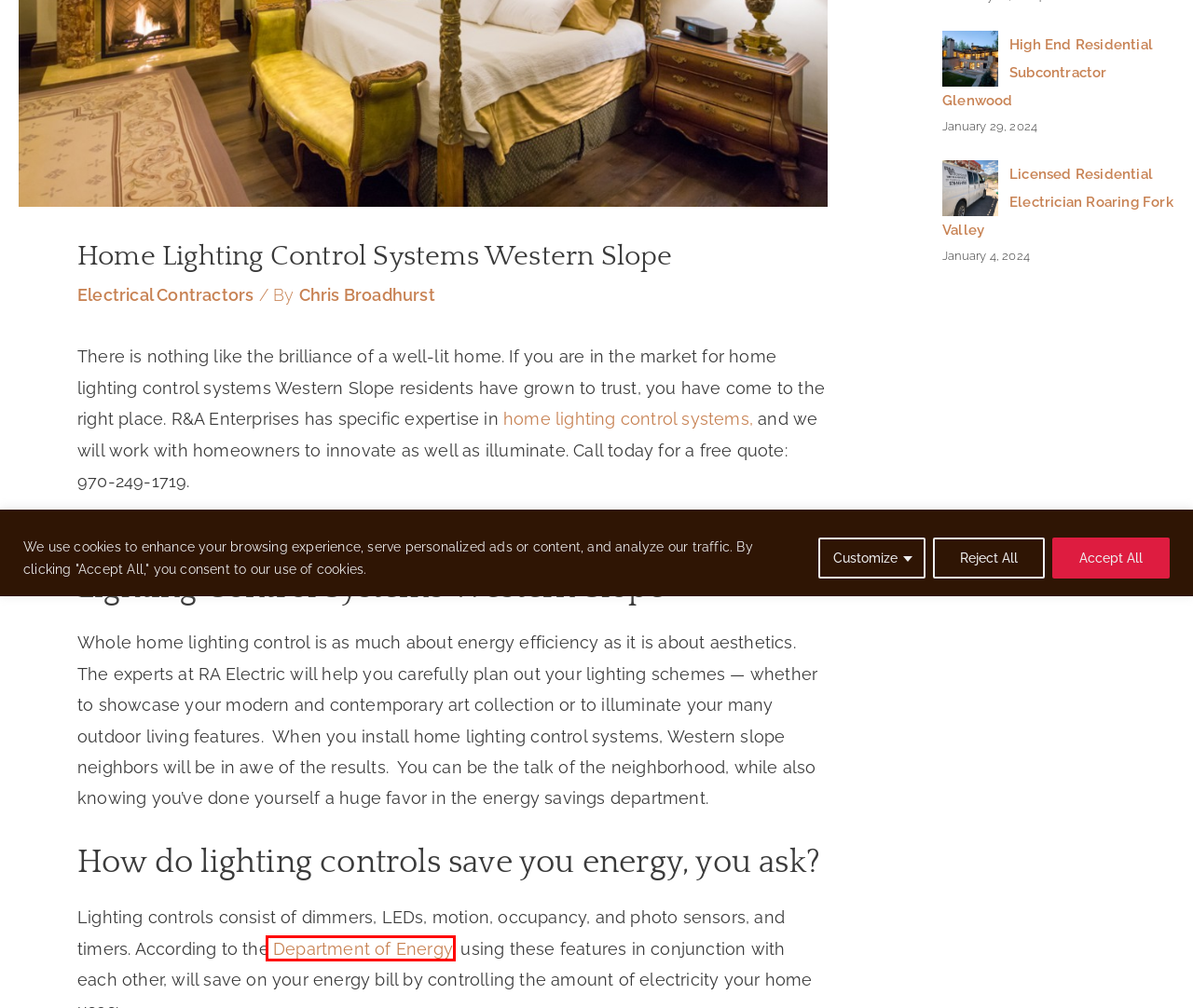Observe the provided screenshot of a webpage that has a red rectangle bounding box. Determine the webpage description that best matches the new webpage after clicking the element inside the red bounding box. Here are the candidates:
A. Lighting Controls | Department of Energy
B. Best Electricians For Large Scale Commercial Electrical Projects
C. High End Residential Subcontractor Glenwood - RA Enterprises
D. Licensed Residential Electrician Roaring Fork Valley - RA Enterprises
E. 21 Best Denver Electricians | Expertise.com
F. Electrical Contractors Archives - RA Enterprises
G. Job Application - RA Enterprises
H. Montrose Electrical Company - RA Enterprises

A